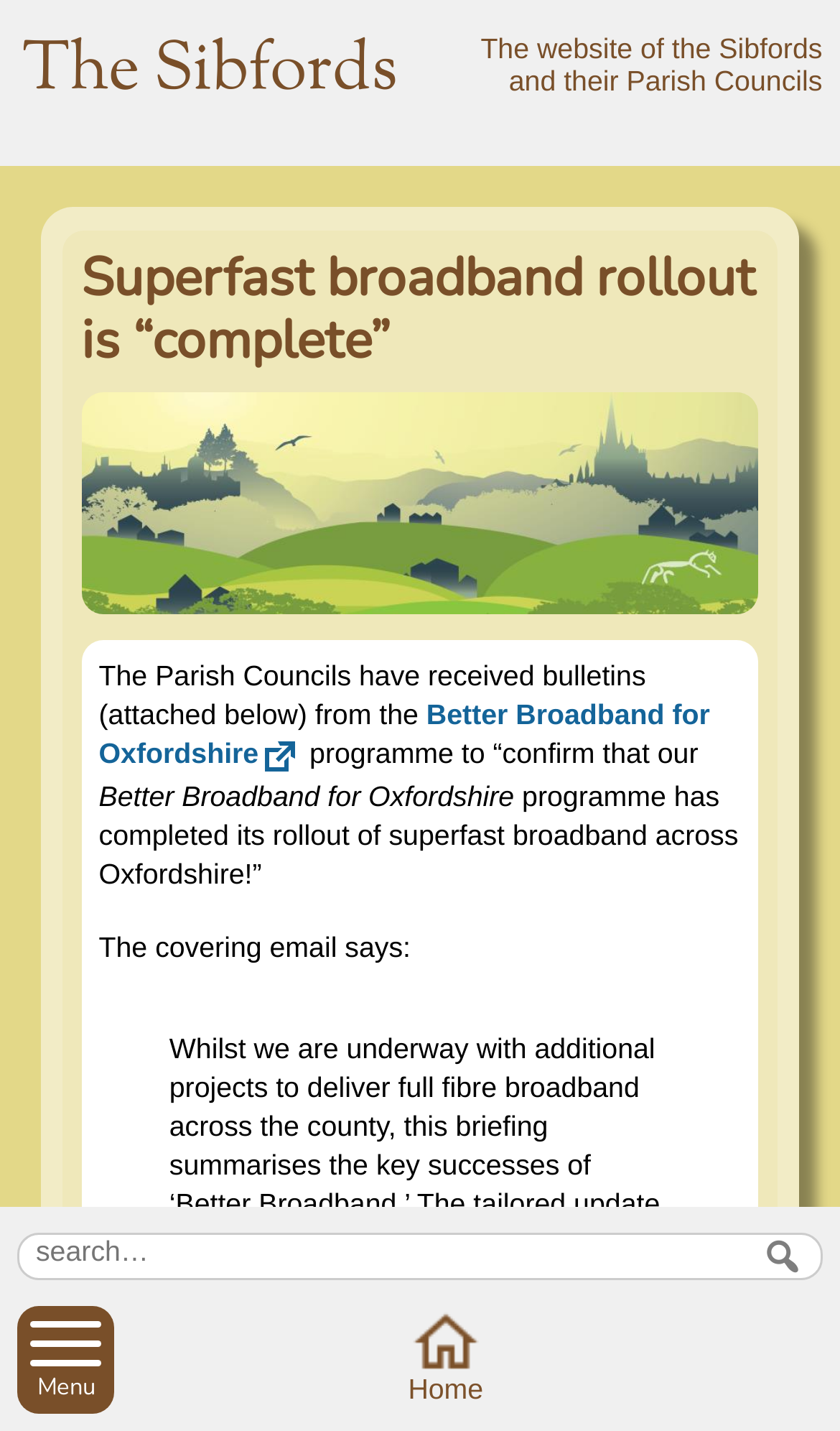Provide a thorough description of the webpage's content and layout.

The webpage is about the completion of the superfast broadband rollout in The Sibfords. At the top, there are several links, including "Home", "Village Calendar", "News", and others, which are aligned horizontally and take up about a quarter of the page's width. Below these links, there is a banner with the title "The website of the Sibfords and their Parish Councils".

The main content of the page is divided into two sections. On the left, there is a heading that reads "Superfast broadband rollout is “complete”" and an image that appears to be a screenshot of a video game. On the right, there is a block of text that discusses the completion of the broadband rollout programme in Oxfordshire. The text is divided into several paragraphs, with links and emphasis added to certain words.

At the bottom of the page, there is a search bar with a submit button, as well as a "Menu" button and several links, including "Home" and "Top". The search bar and buttons are aligned to the right side of the page. Overall, the webpage has a simple and clean layout, with clear headings and concise text.